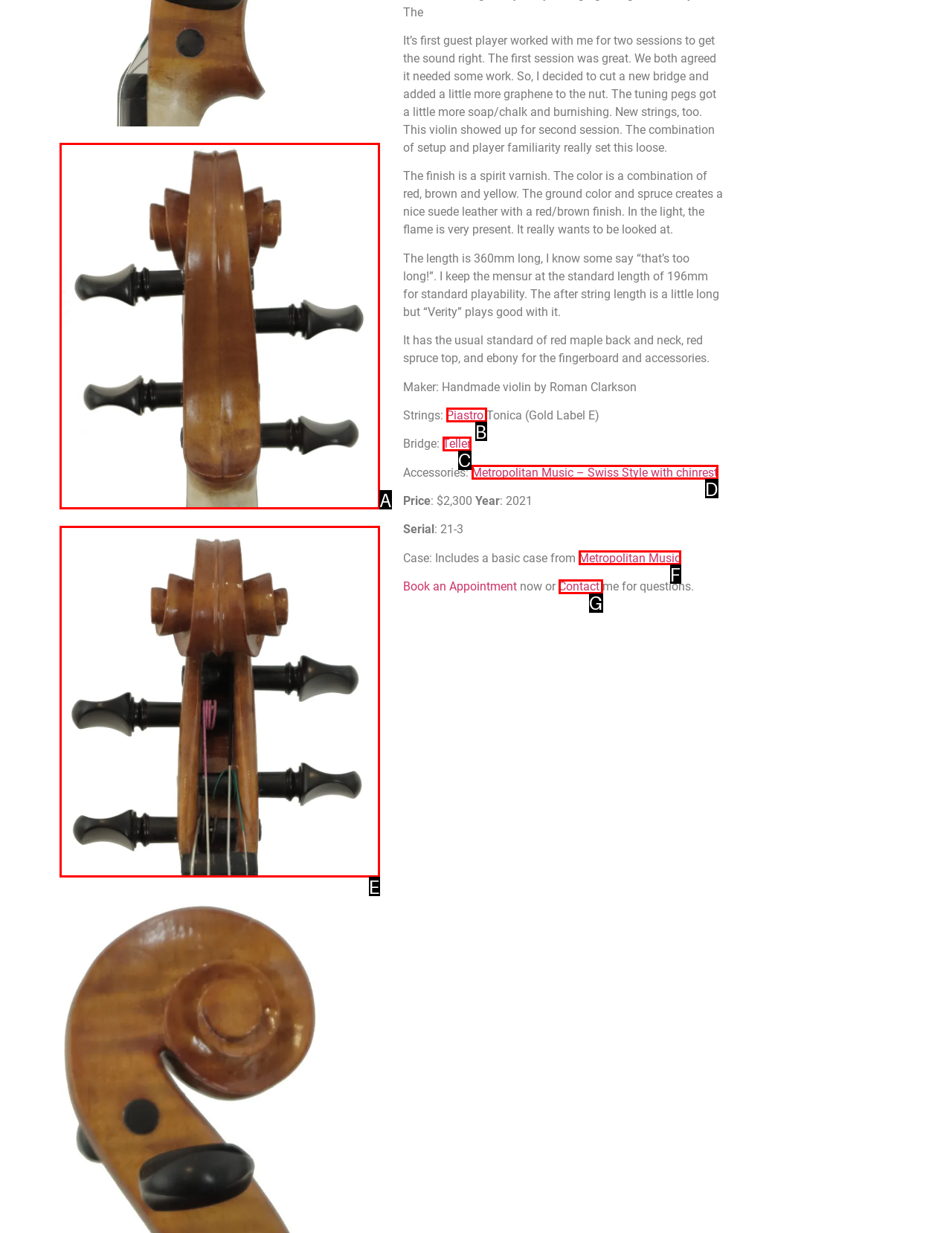From the given choices, determine which HTML element aligns with the description: Metropolitan Music Respond with the letter of the appropriate option.

F